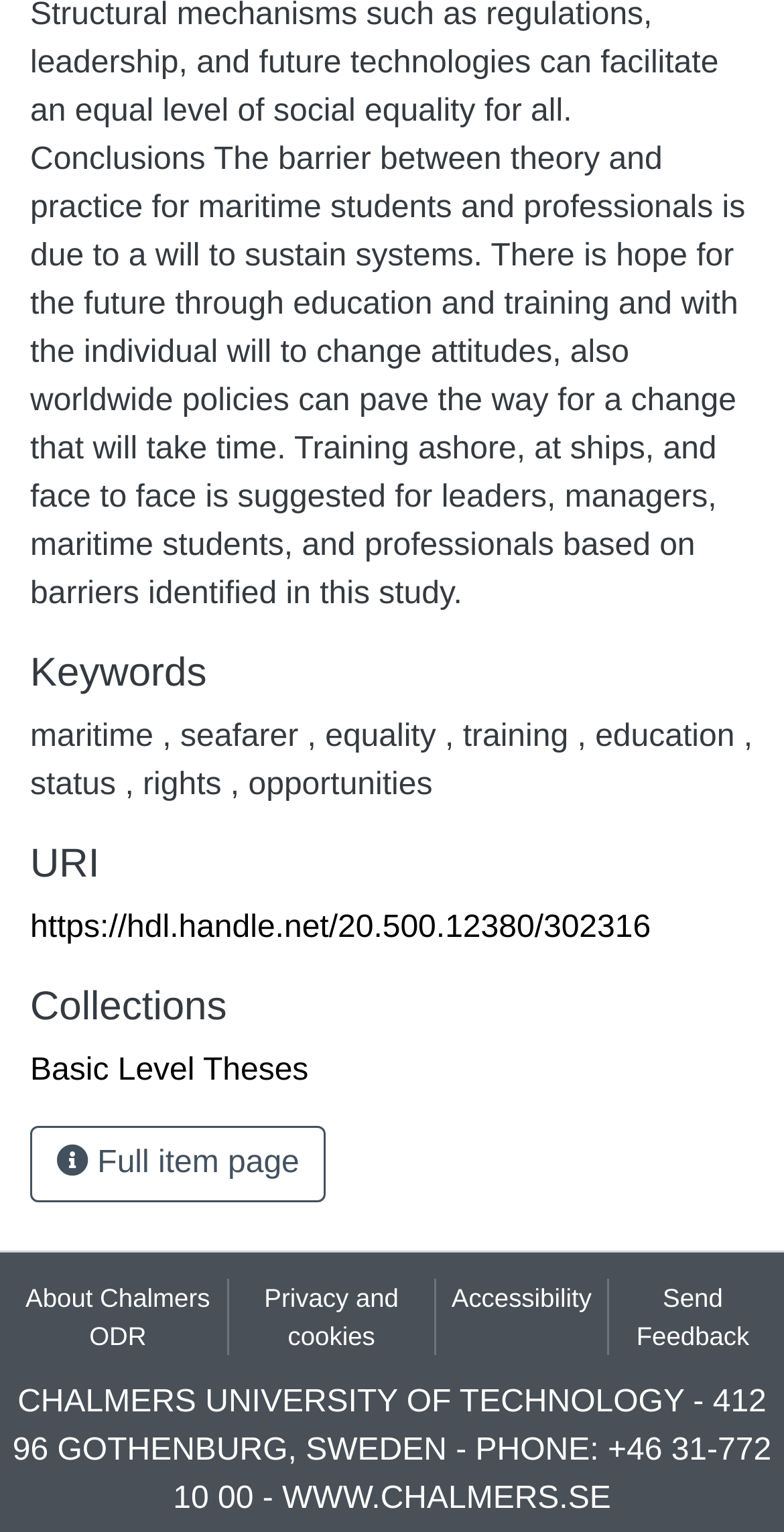Give a one-word or short phrase answer to this question: 
What is the collection of the current item?

Basic Level Theses